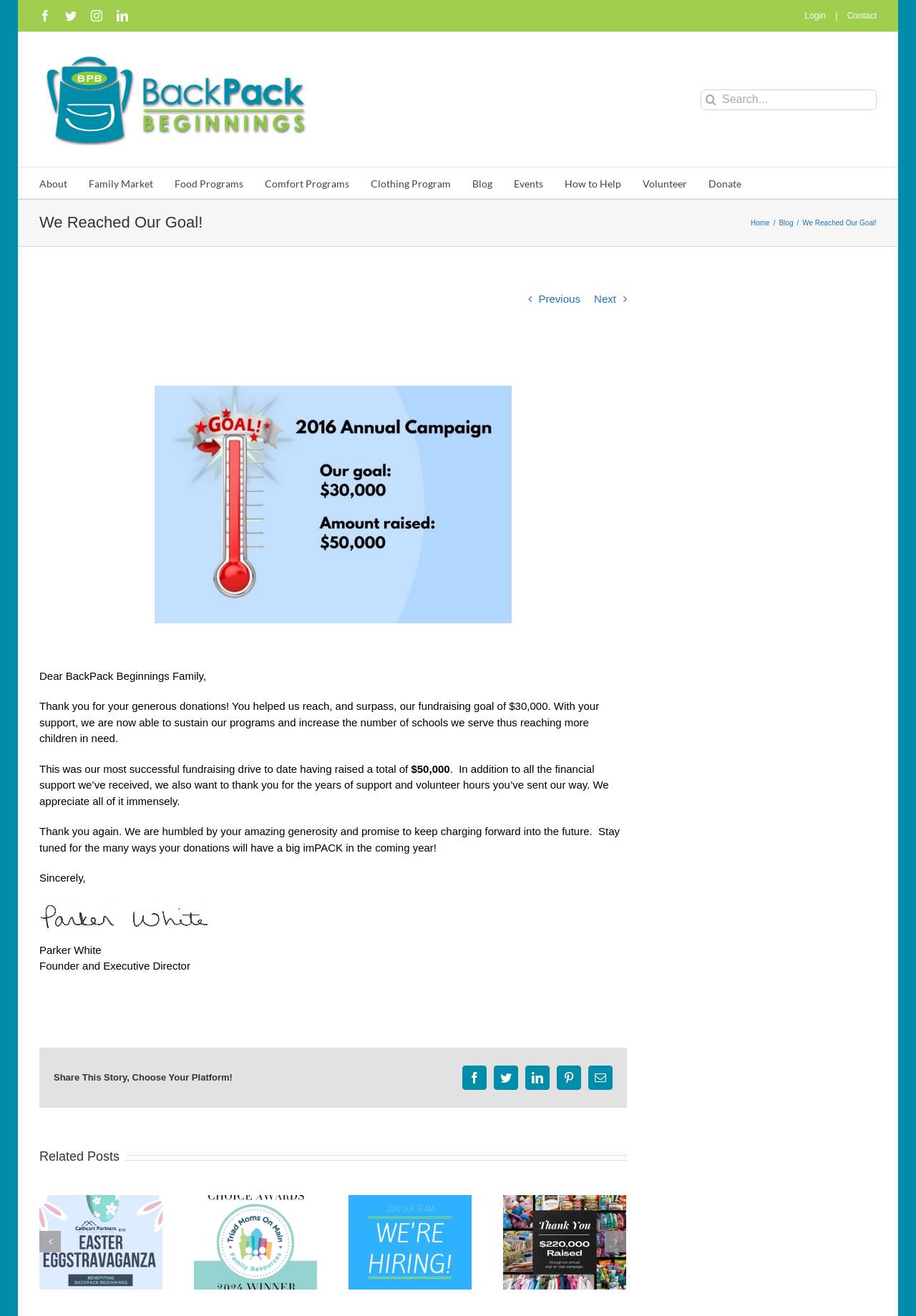Describe all the key features of the webpage in detail.

This webpage is about BackPack Beginnings, a non-profit organization, and it appears to be a thank-you message to their donors. At the top of the page, there are social media links, a login button, and a search bar. Below that, there is a navigation menu with links to different sections of the website, including "About", "Family Market", "Food Programs", and more.

The main content of the page is a message from the organization, thanking their donors for their generous support. The message is divided into several paragraphs, with a thermometer image in the middle, indicating the fundraising goal of $30,000, which has been surpassed. The text expresses gratitude for the donations and volunteer hours received, and mentions that the organization will continue to serve more children in need.

At the bottom of the page, there is a section titled "Share This Story, Choose Your Platform!" with links to share the story on various social media platforms. Below that, there is a "Related Posts" section, featuring three posts with images and links to read more.

Throughout the page, there are several images, including the BackPack Beginnings logo, a thermometer image, and images related to the "Related Posts" section. The overall layout is clean and easy to navigate, with clear headings and concise text.